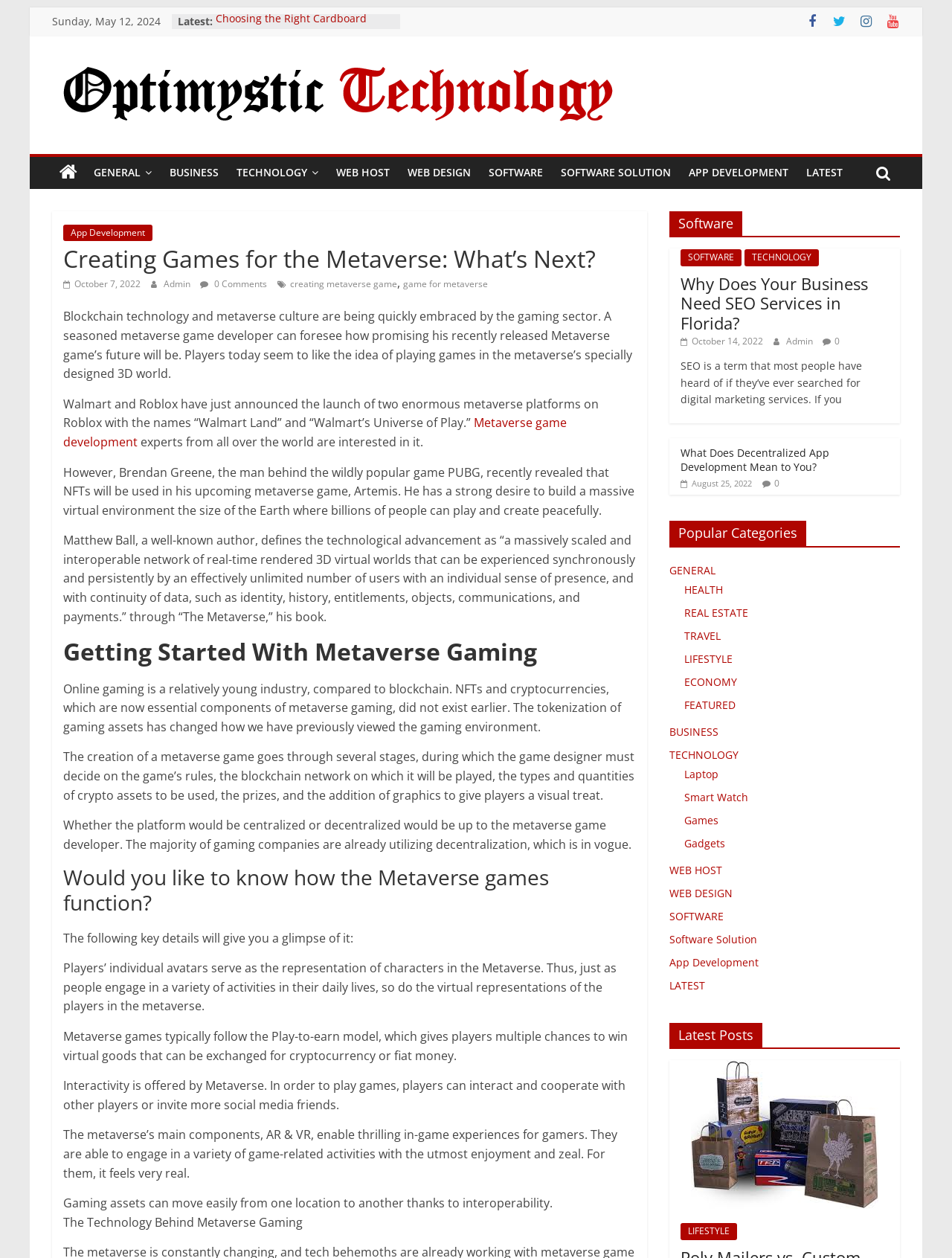How many social media links are available at the top of the webpage?
Ensure your answer is thorough and detailed.

I looked at the top of the webpage and found that there are 4 social media links available, represented by the icons , , , and .